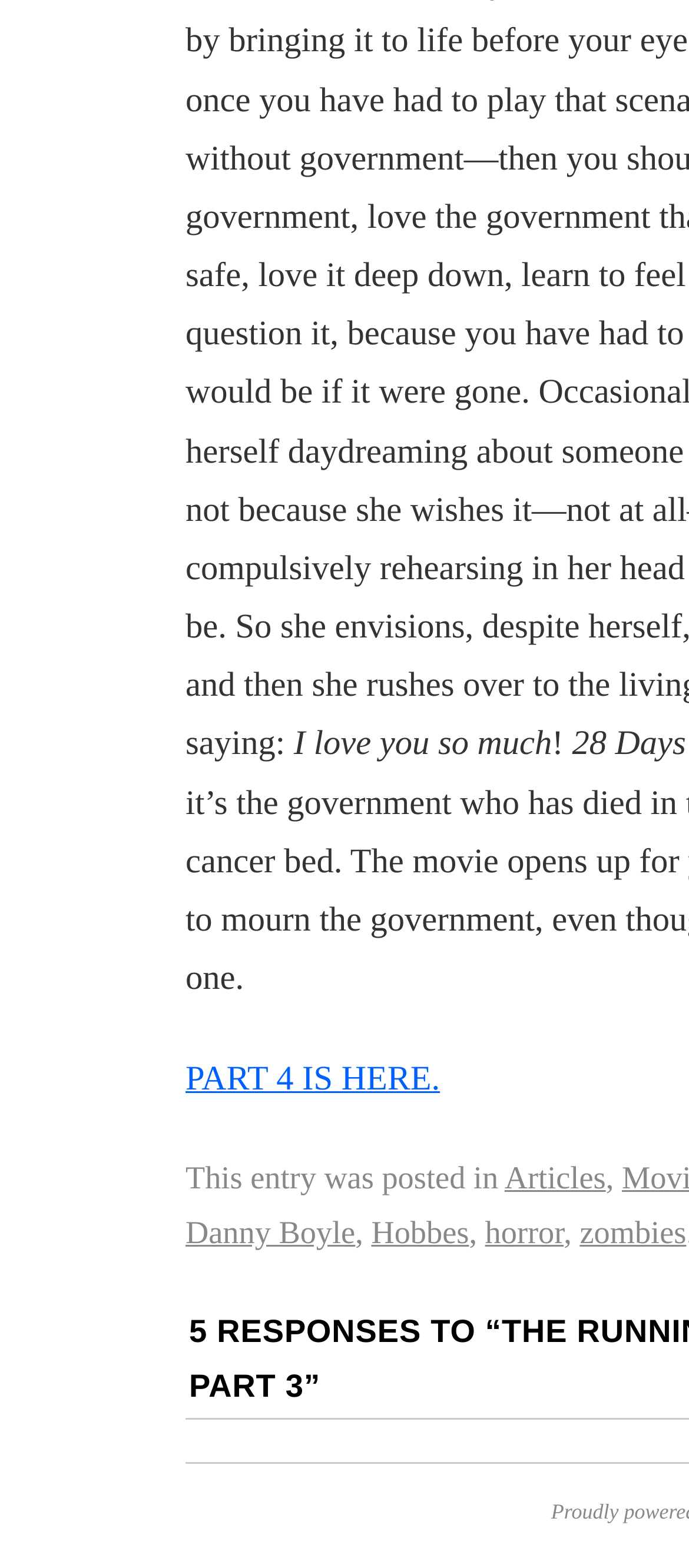Who is the author mentioned in the webpage?
From the image, respond using a single word or phrase.

Danny Boyle